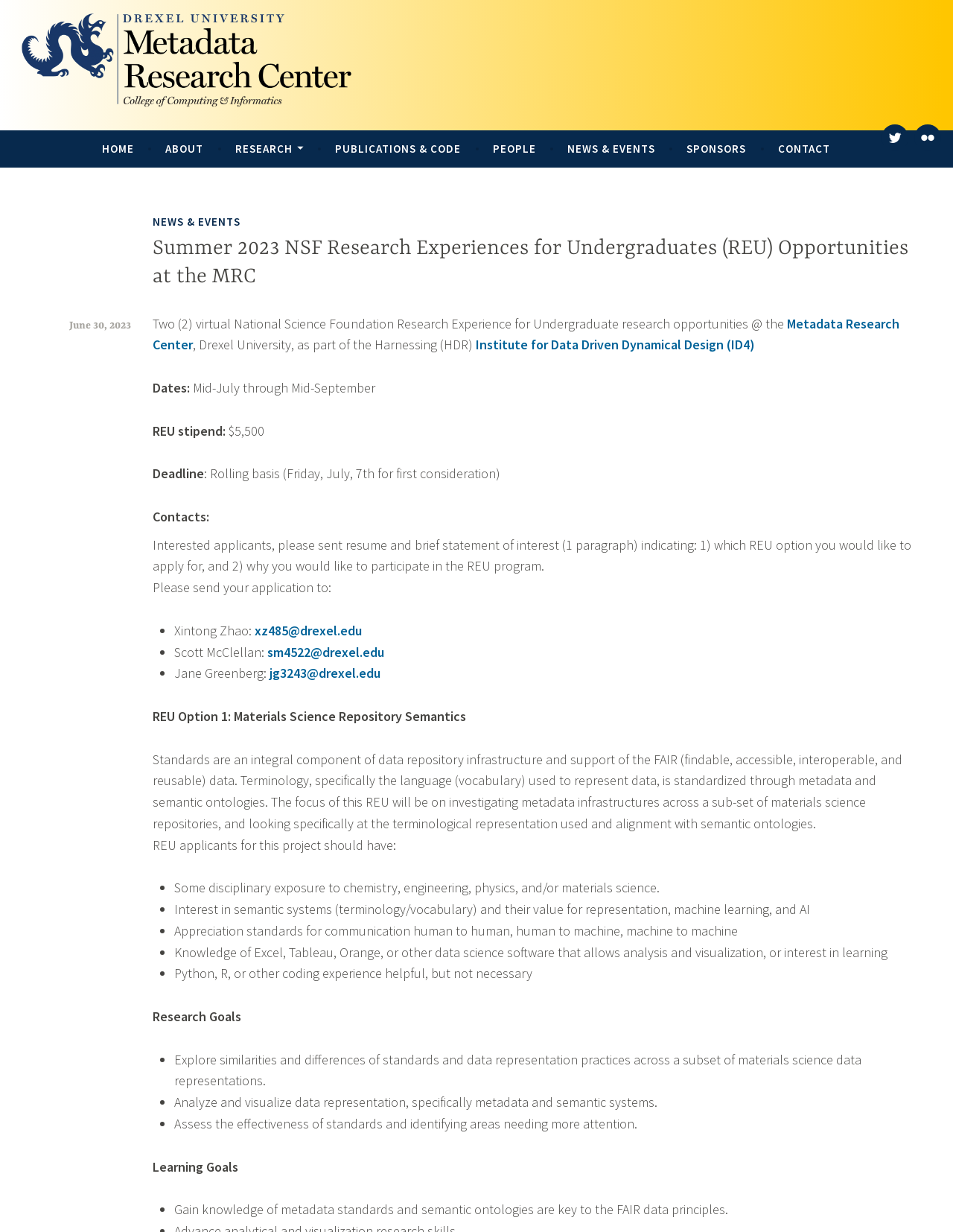Identify the bounding box coordinates of the clickable region required to complete the instruction: "Click the MRC transparent logo". The coordinates should be given as four float numbers within the range of 0 and 1, i.e., [left, top, right, bottom].

[0.01, 0.002, 0.391, 0.093]